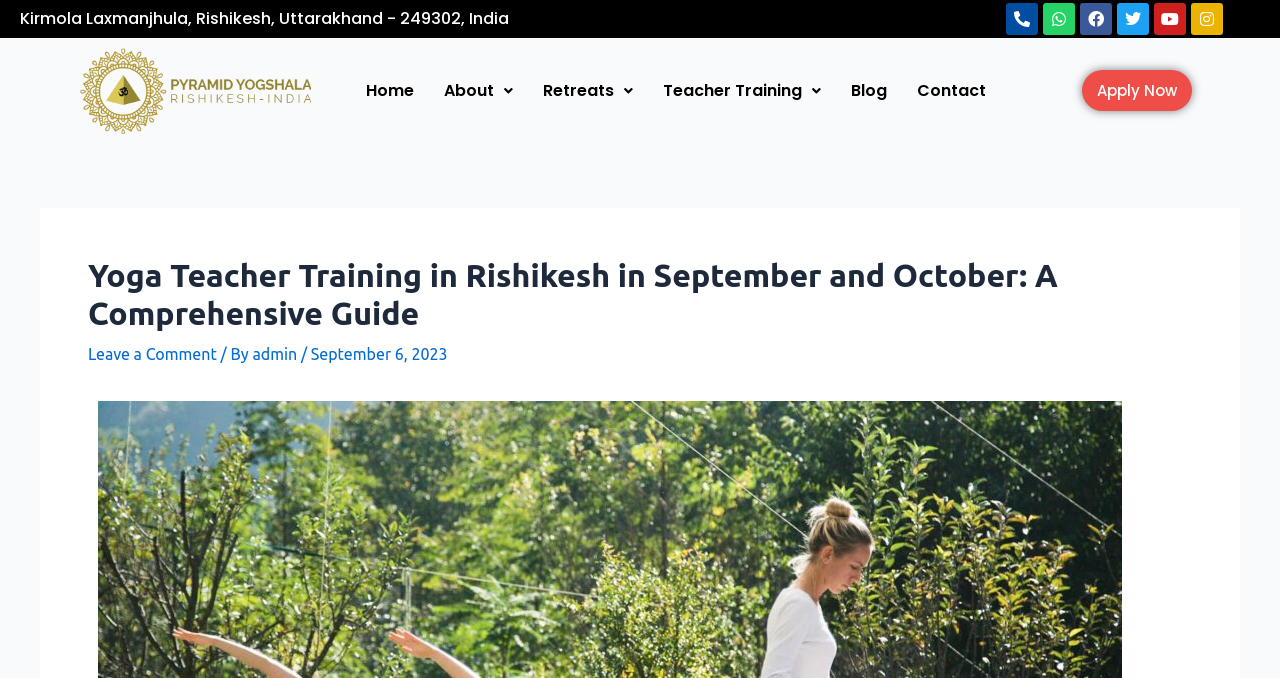Reply to the question with a brief word or phrase: What is the name of the yoga teacher training program?

Yoga Teacher Training in Rishikesh in September and October